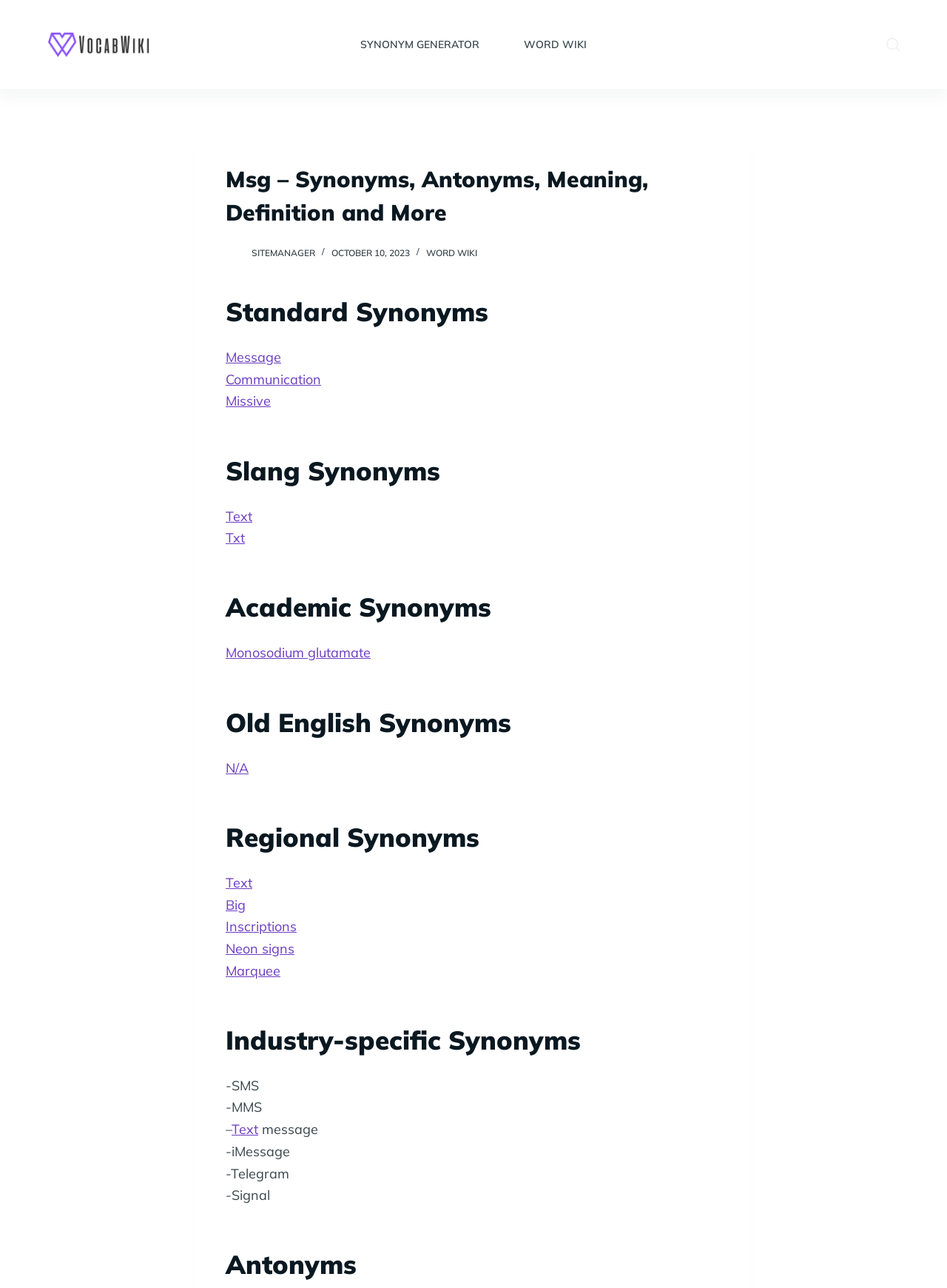Determine the bounding box coordinates of the clickable region to carry out the instruction: "Learn about the company's practice areas".

None